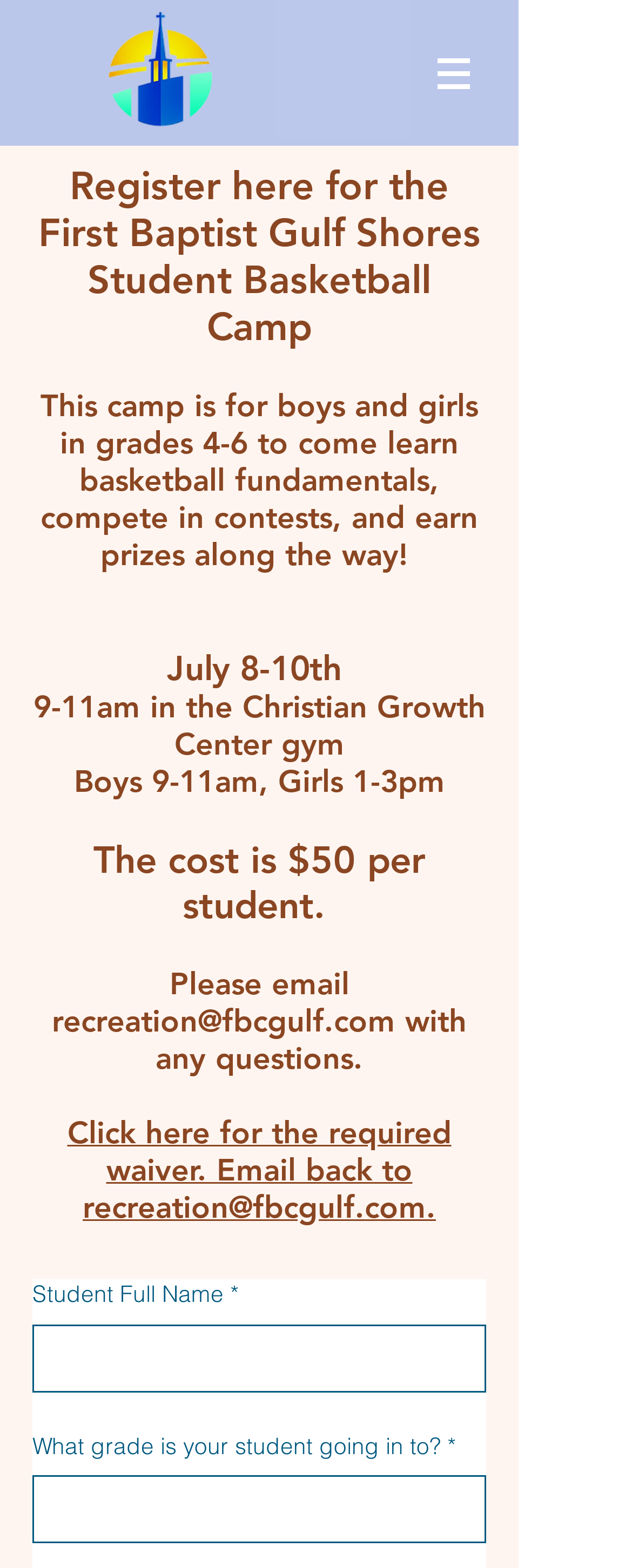Provide a short answer to the following question with just one word or phrase: What is the cost of the basketball camp?

$50